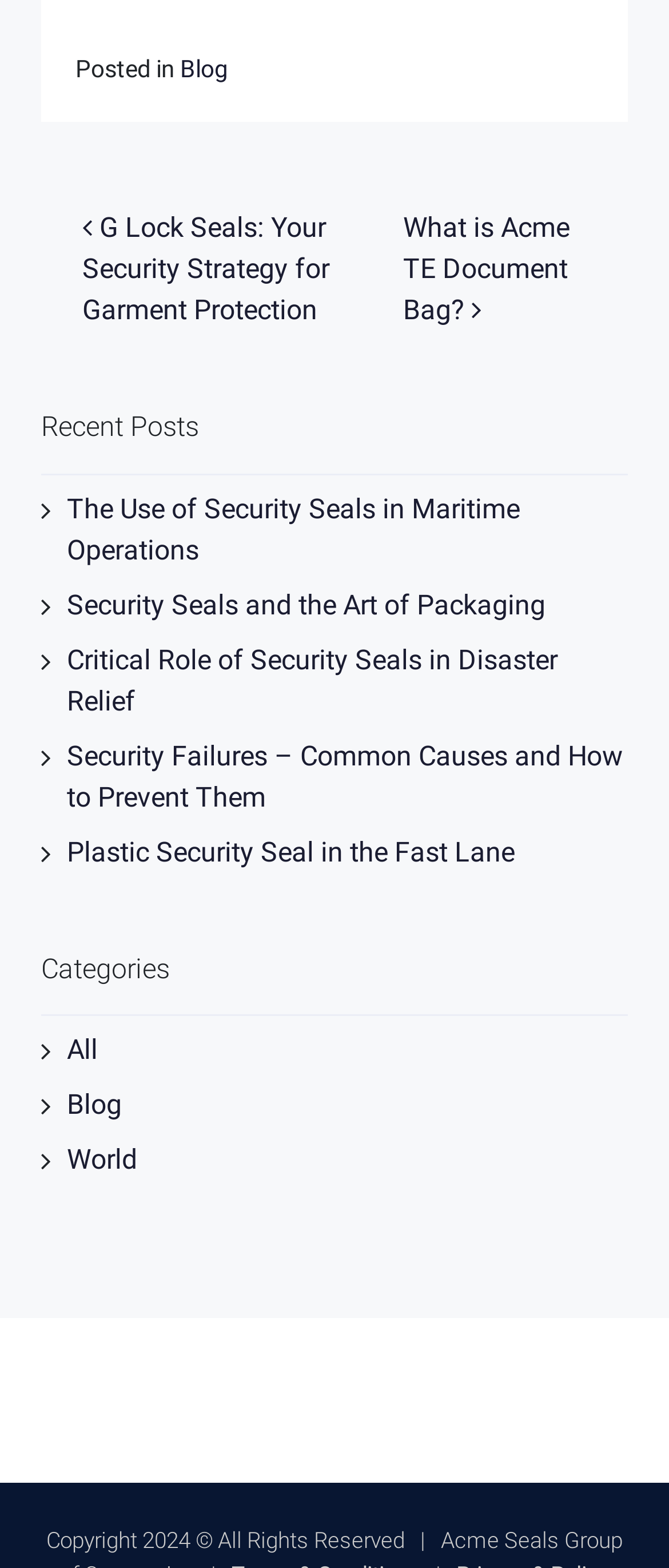How many recent posts are listed on the webpage? Look at the image and give a one-word or short phrase answer.

5